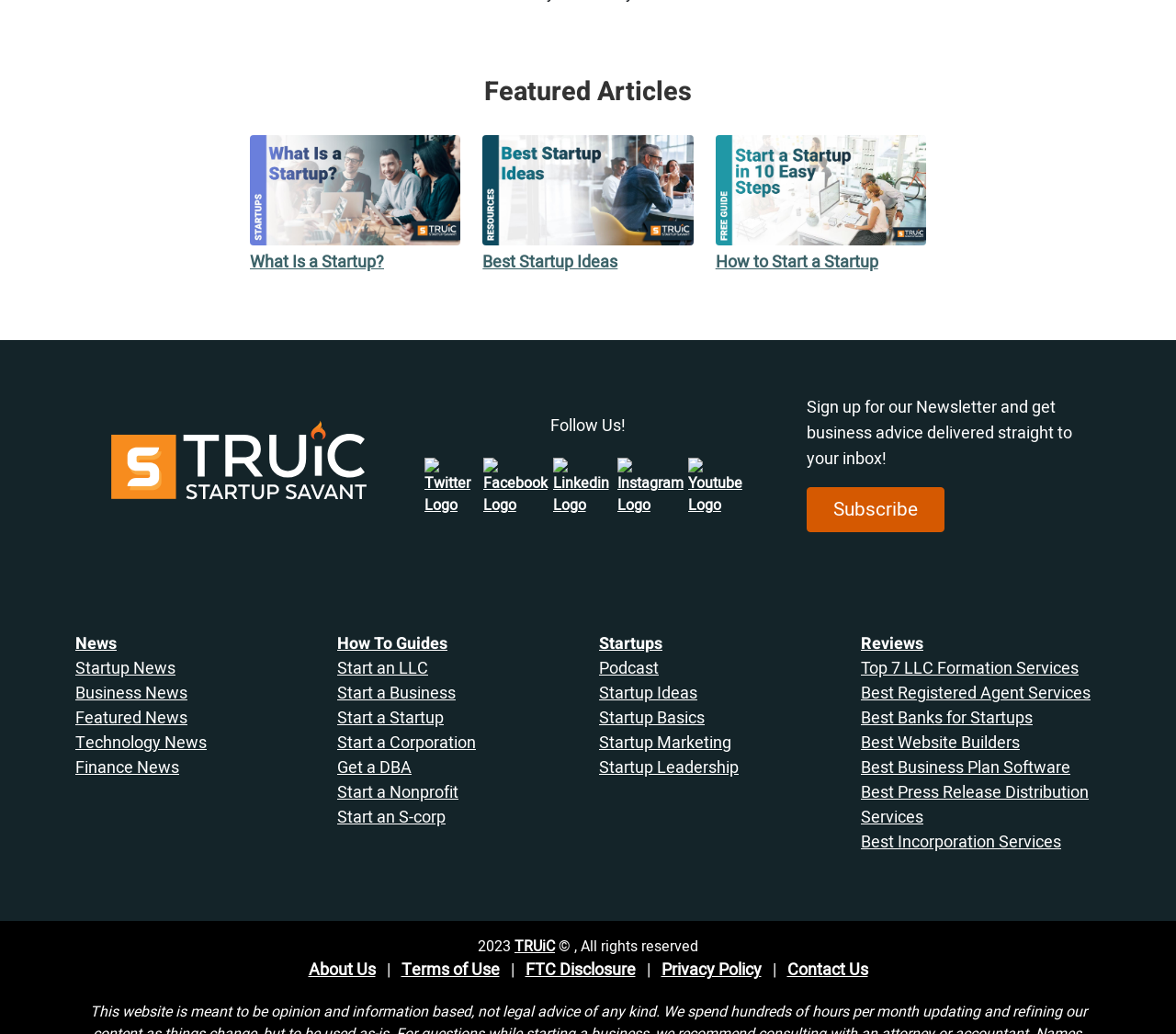Please specify the bounding box coordinates of the region to click in order to perform the following instruction: "Subscribe to our Newsletter".

[0.686, 0.471, 0.803, 0.514]